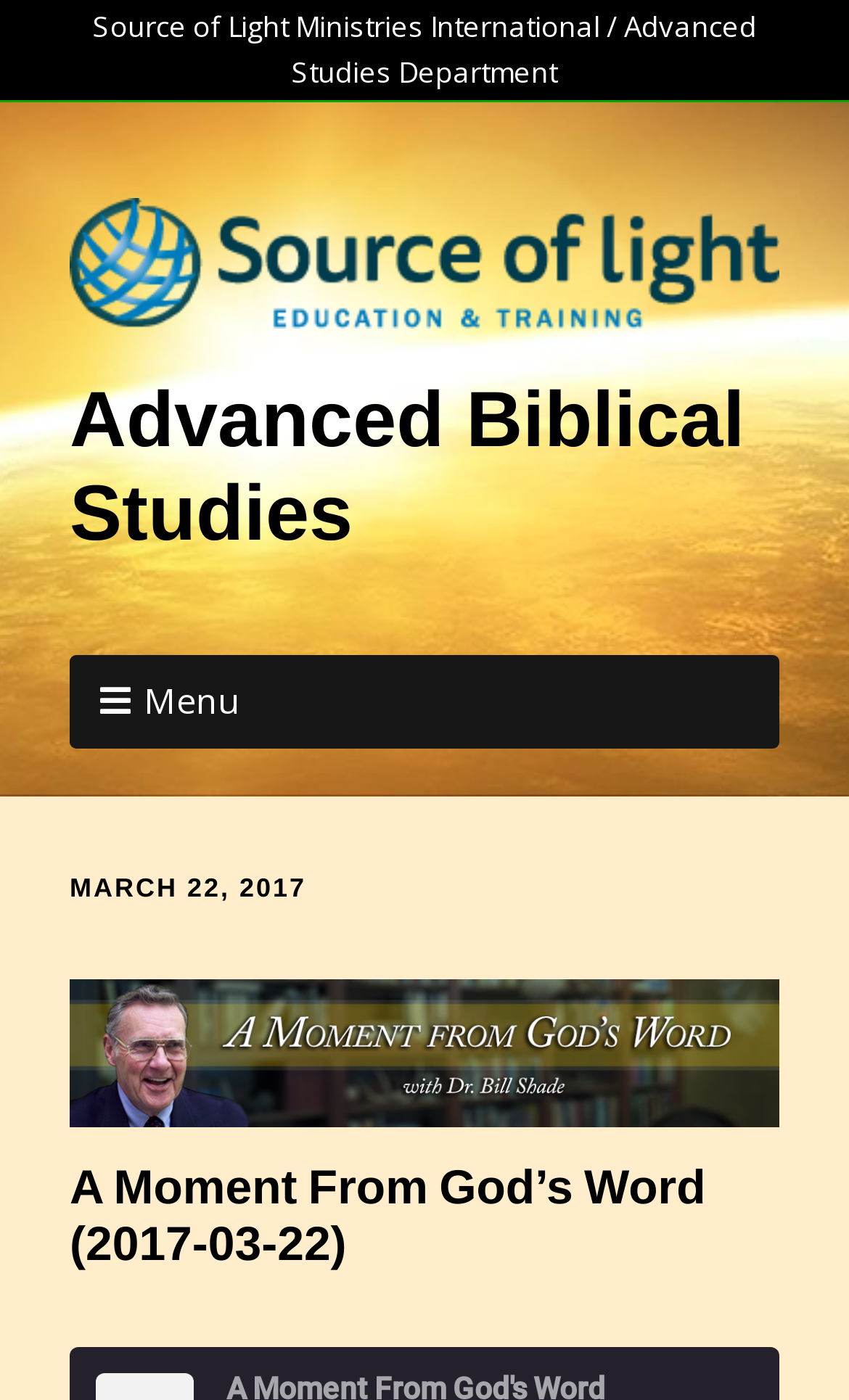Locate the bounding box of the user interface element based on this description: "alt="Hangar WP"".

None